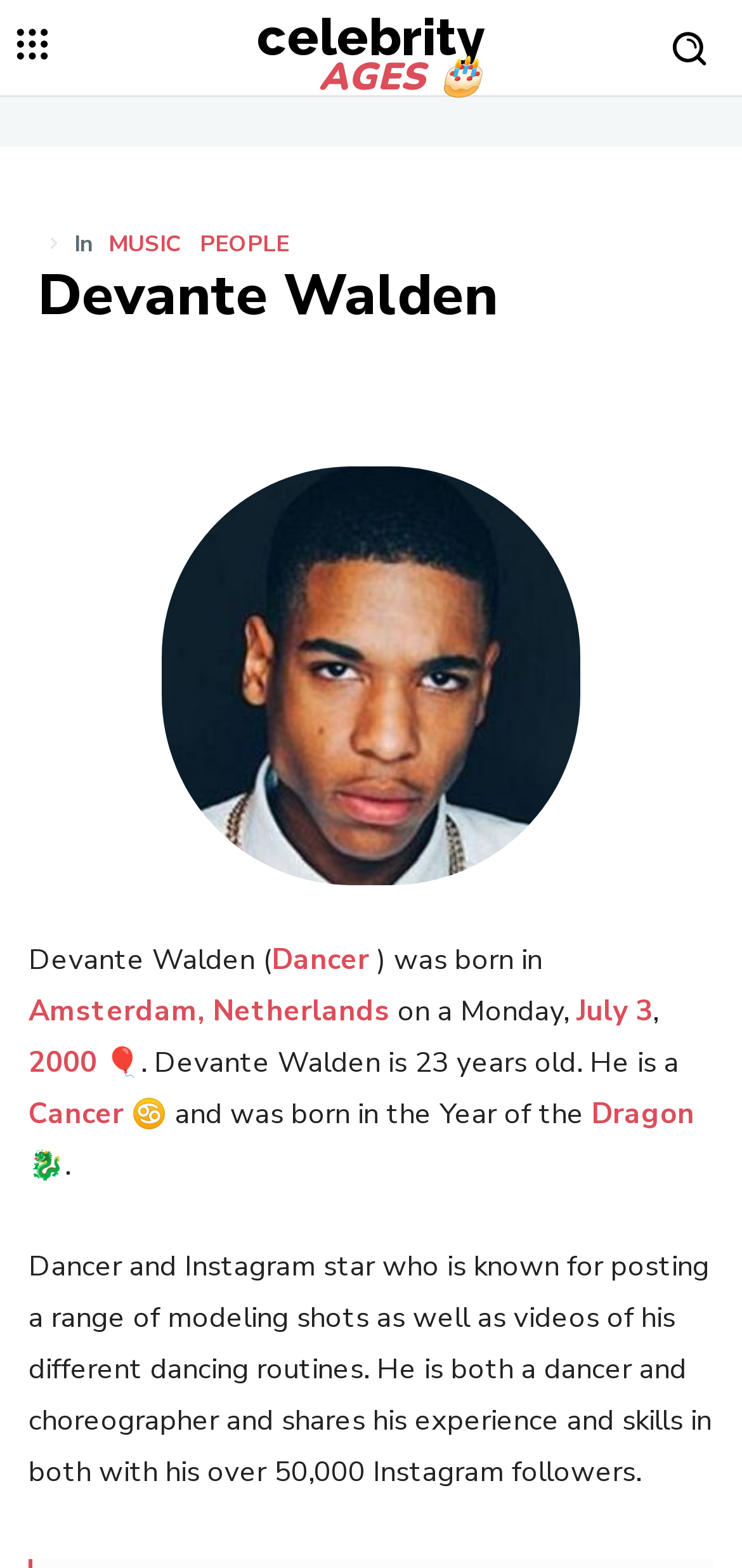Please pinpoint the bounding box coordinates for the region I should click to adhere to this instruction: "Click on the 'Dancer' link".

[0.367, 0.6, 0.497, 0.624]